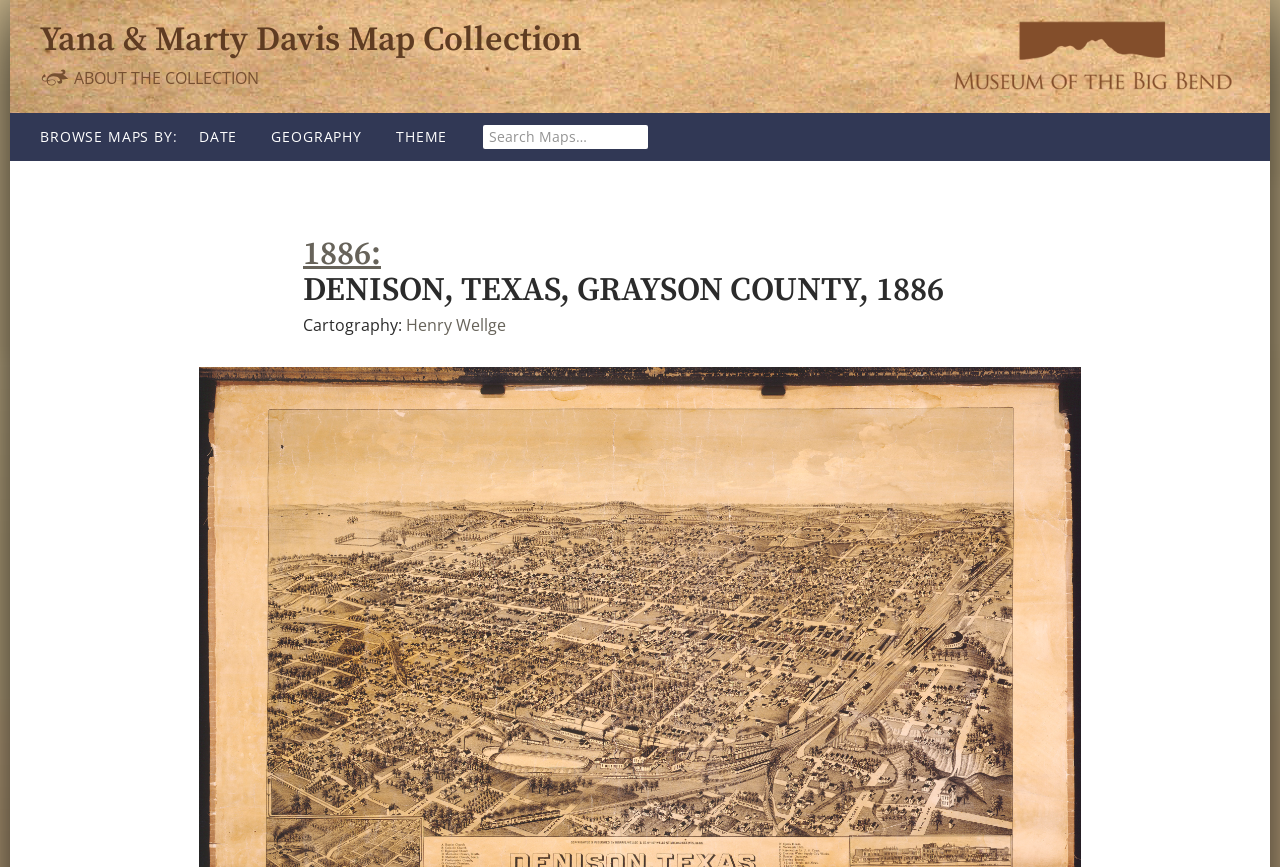Locate the bounding box coordinates of the element I should click to achieve the following instruction: "Search for maps".

[0.377, 0.144, 0.506, 0.172]